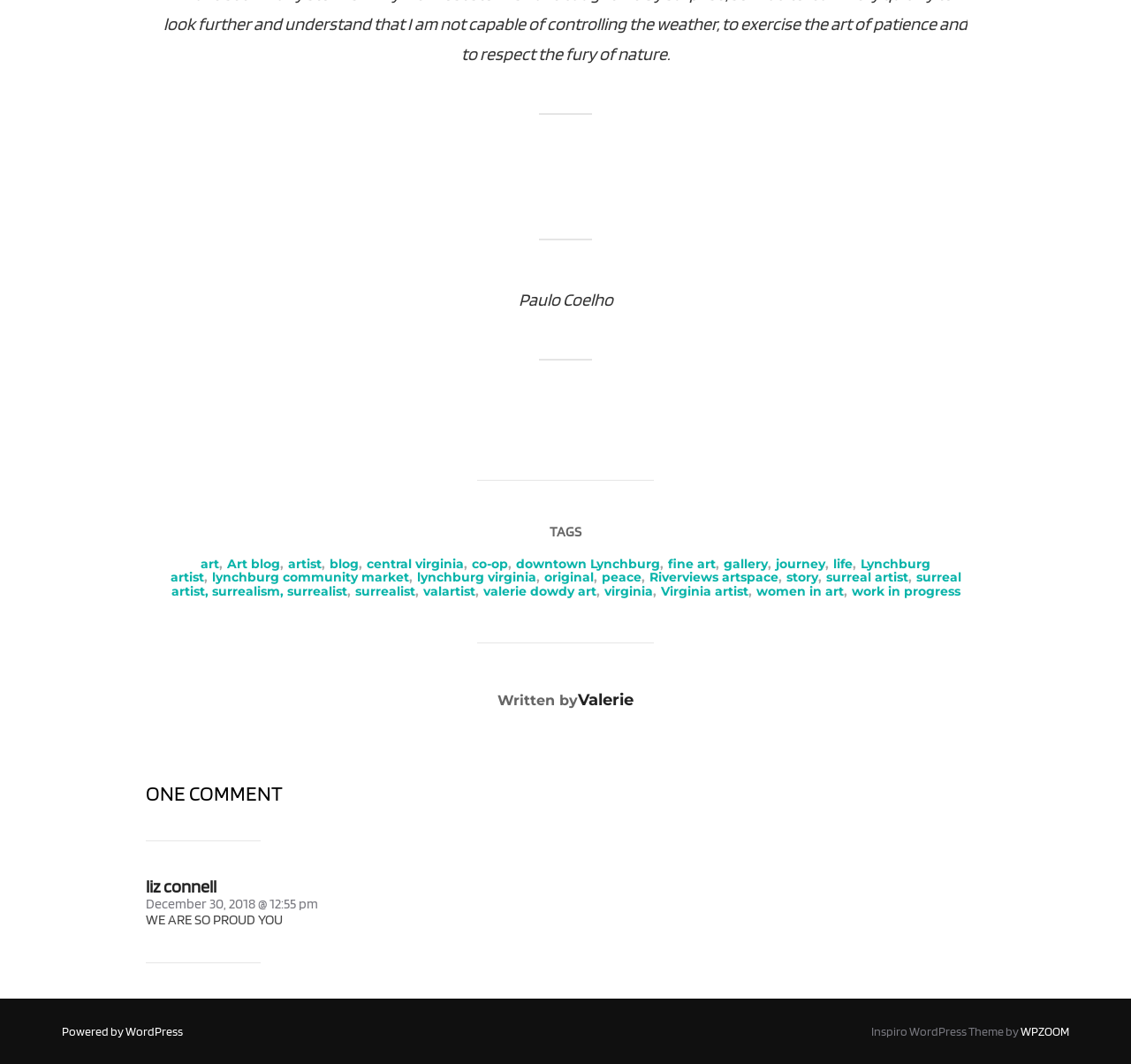Pinpoint the bounding box coordinates of the area that should be clicked to complete the following instruction: "Visit the Riverviews artspace page". The coordinates must be given as four float numbers between 0 and 1, i.e., [left, top, right, bottom].

[0.574, 0.535, 0.688, 0.55]